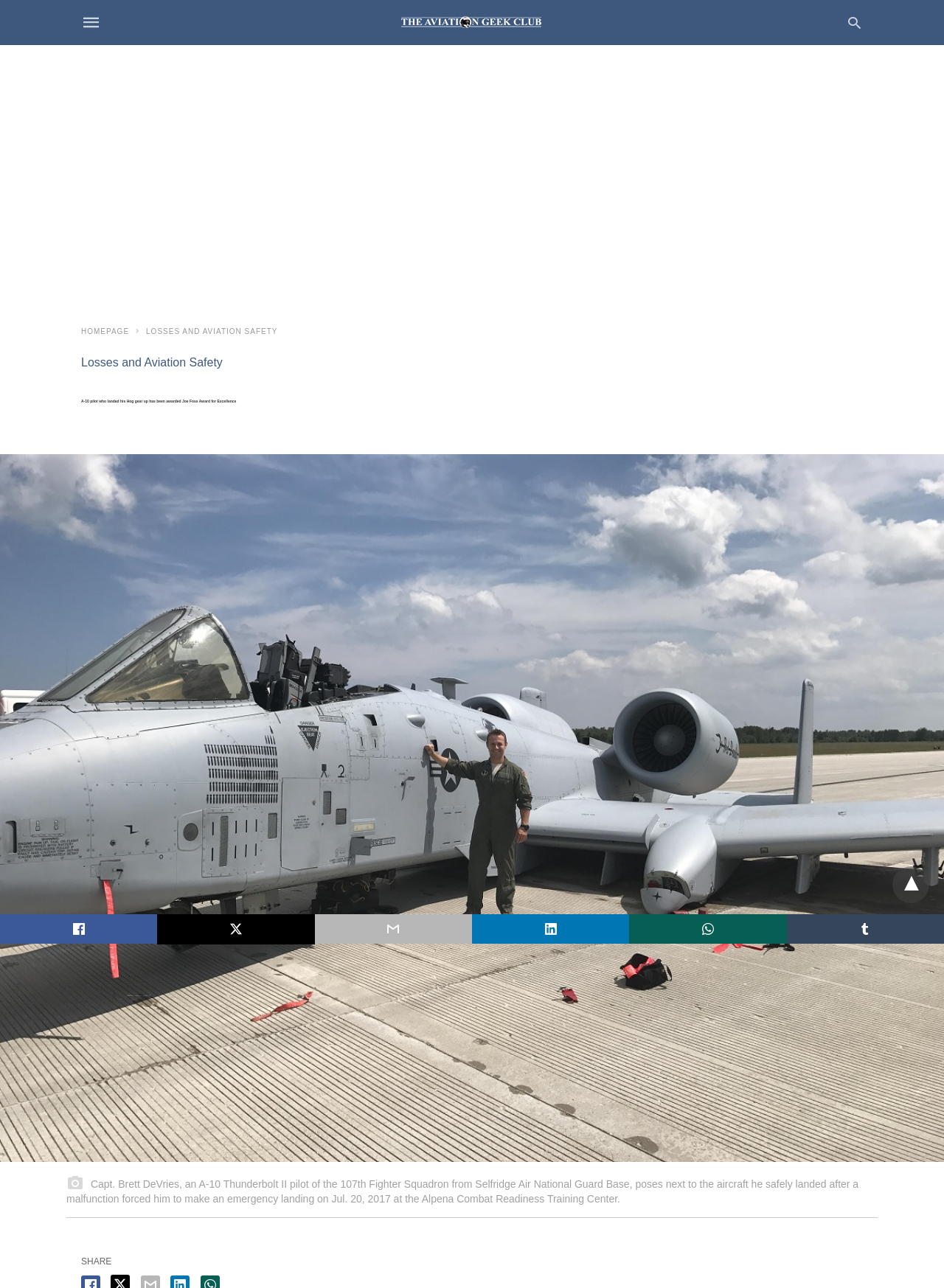Refer to the image and provide a thorough answer to this question:
What is the name of the pilot in the article?

I found the answer by looking at the static text element that describes the image, which mentions the pilot's name as Capt. Brett DeVries.